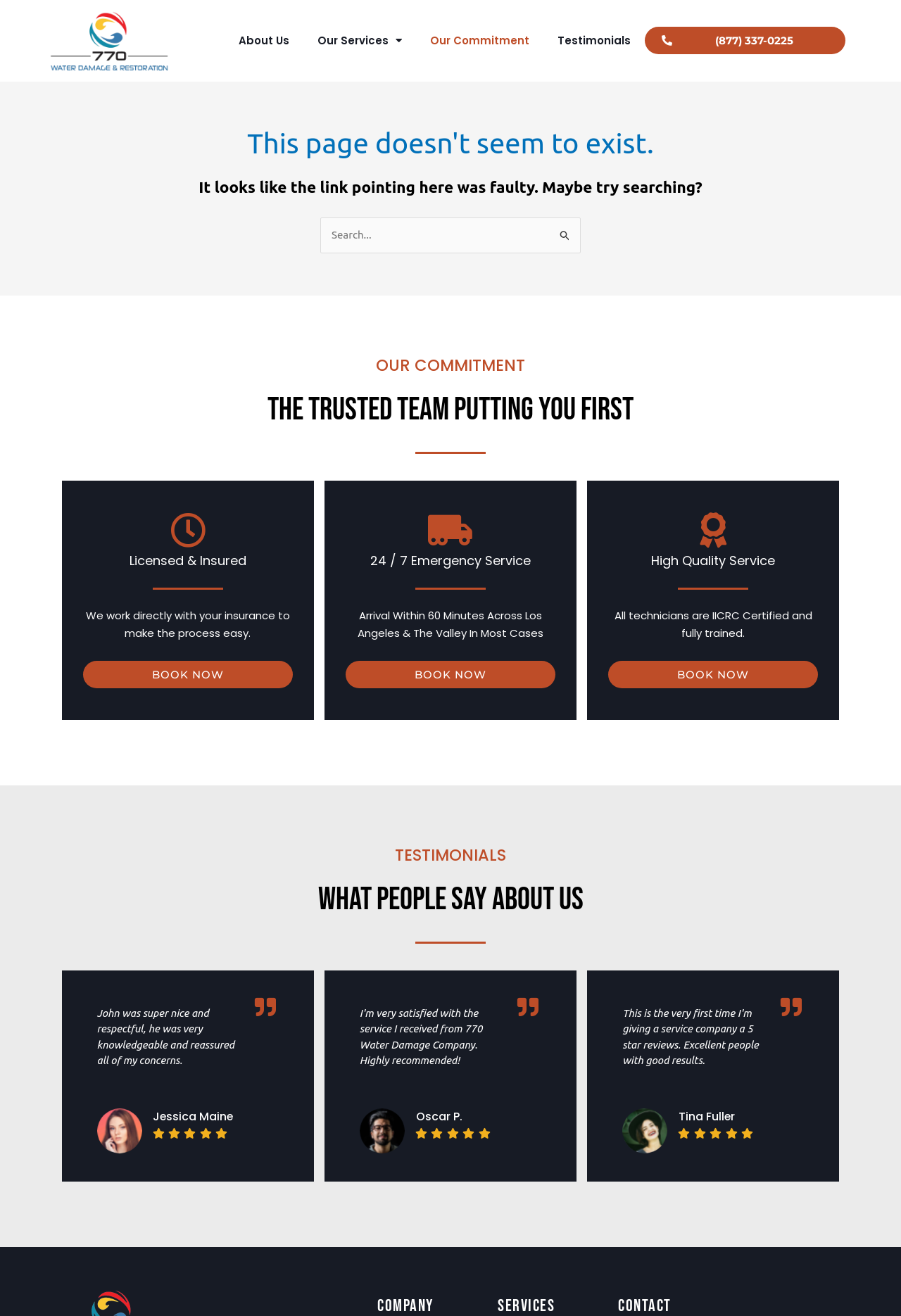Provide the bounding box coordinates for the area that should be clicked to complete the instruction: "Book now".

[0.092, 0.502, 0.325, 0.523]